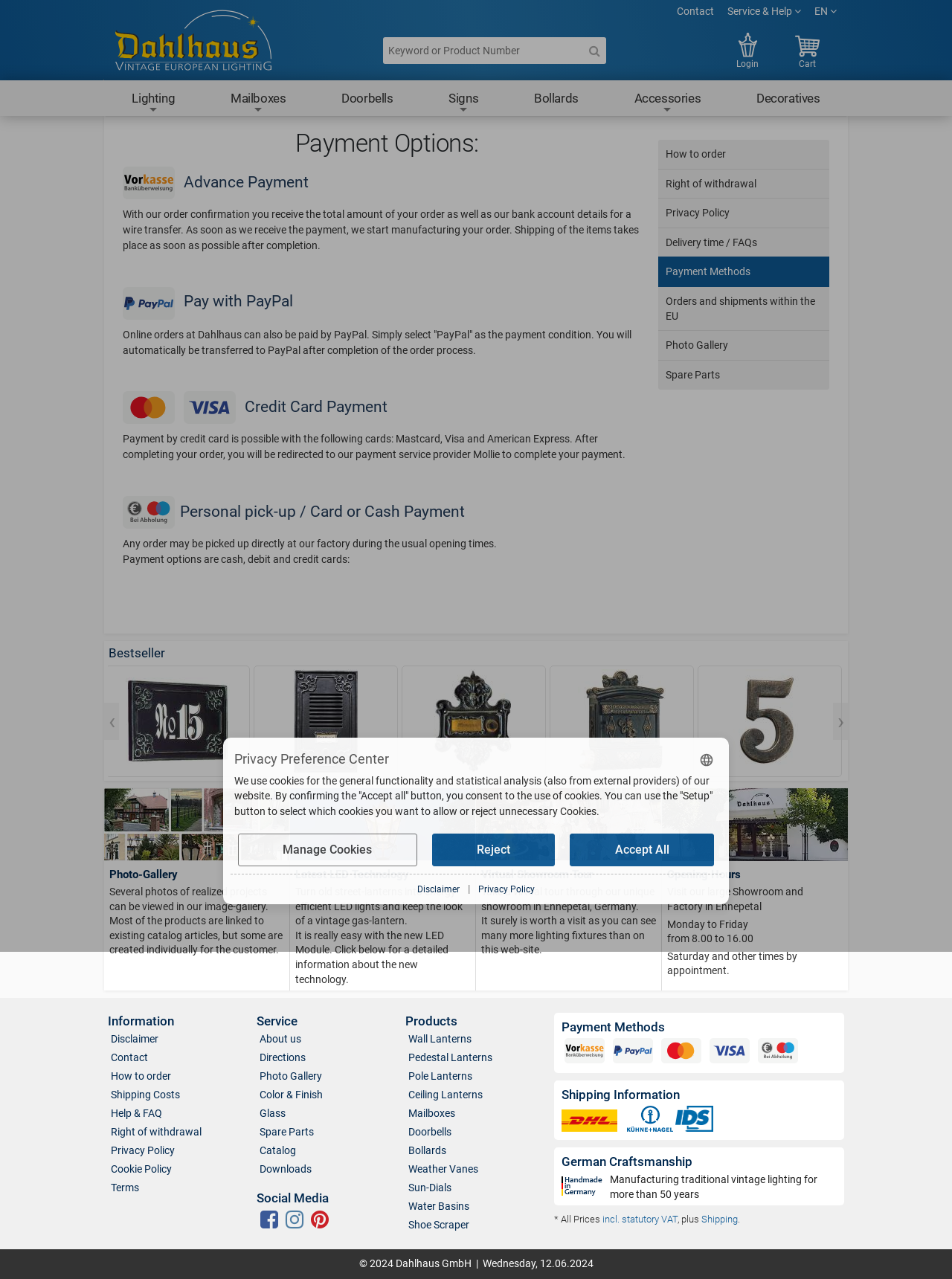Locate the bounding box coordinates of the clickable area to execute the instruction: "Visit the photo gallery". Provide the coordinates as four float numbers between 0 and 1, represented as [left, top, right, bottom].

[0.691, 0.258, 0.871, 0.282]